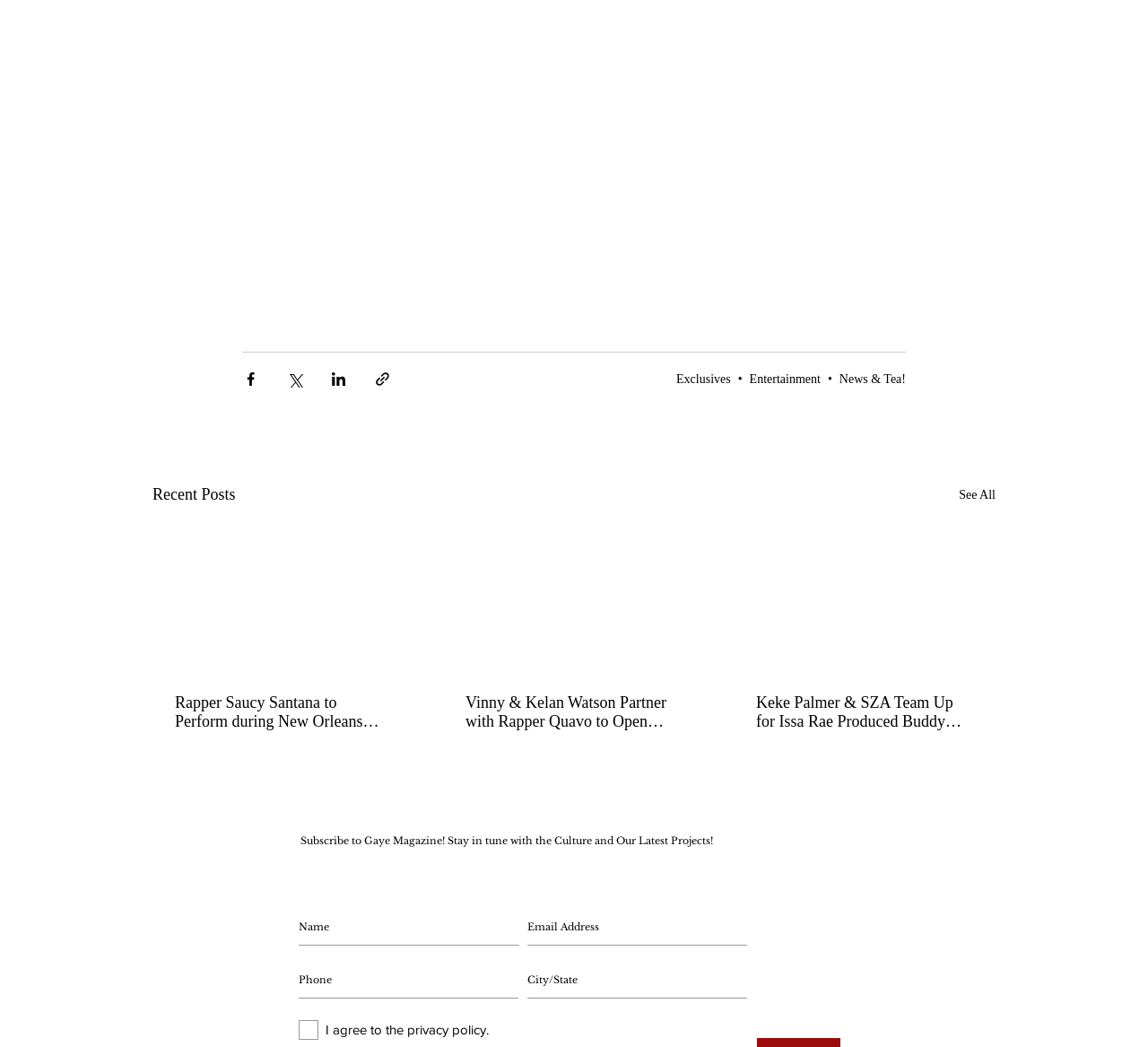Highlight the bounding box of the UI element that corresponds to this description: "See All".

[0.835, 0.46, 0.867, 0.485]